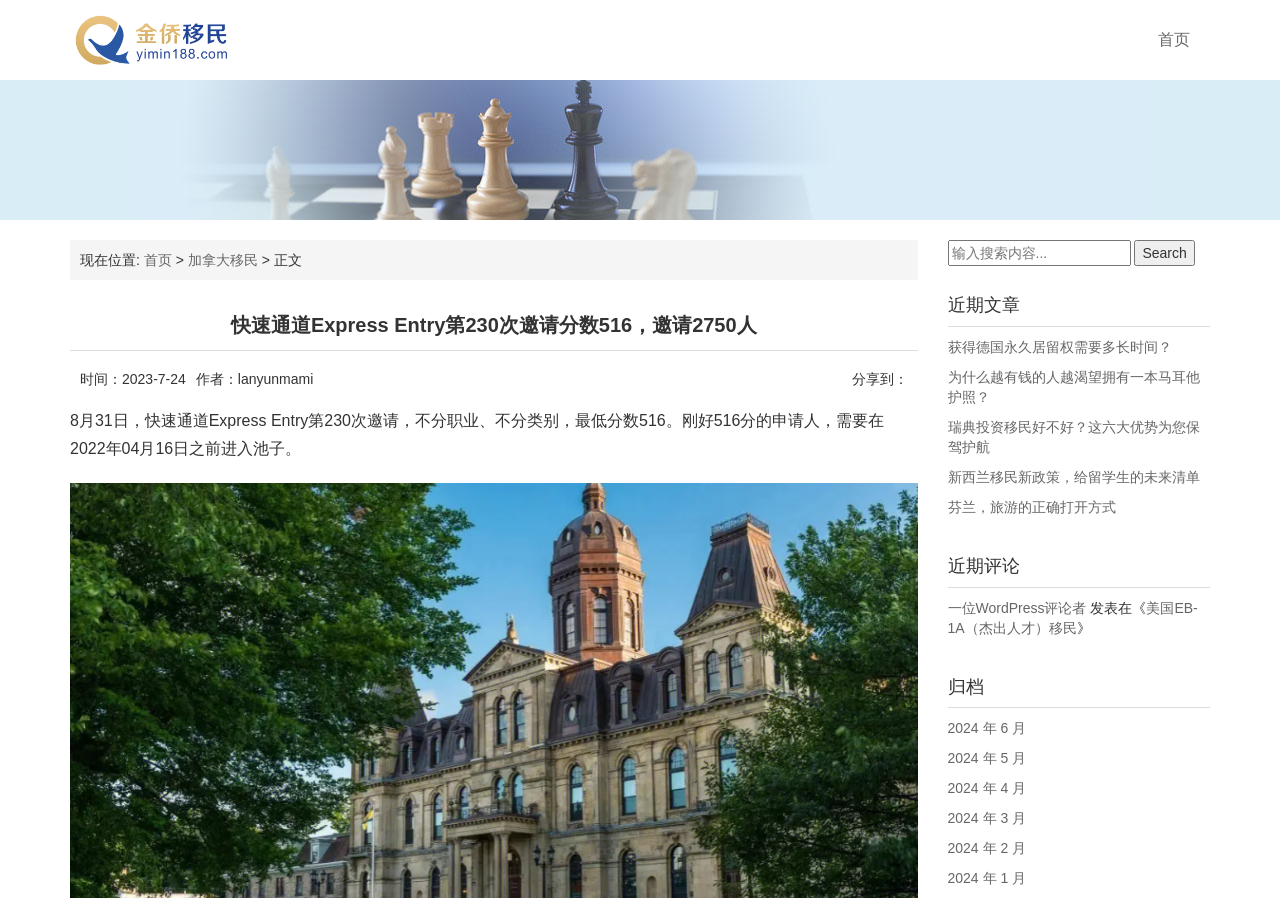Show the bounding box coordinates of the element that should be clicked to complete the task: "Search for something".

[0.74, 0.267, 0.883, 0.296]